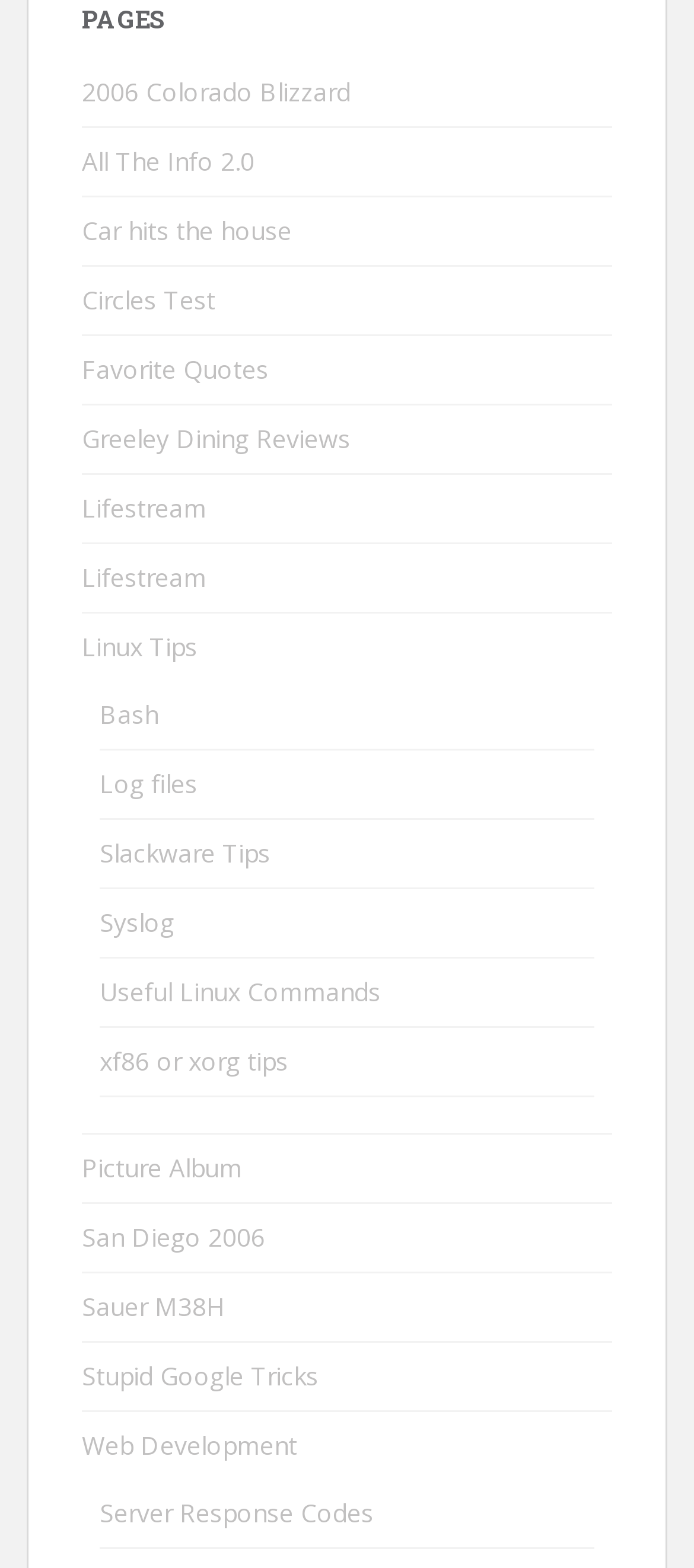Highlight the bounding box coordinates of the region I should click on to meet the following instruction: "Read Favorite Quotes".

[0.118, 0.224, 0.387, 0.246]